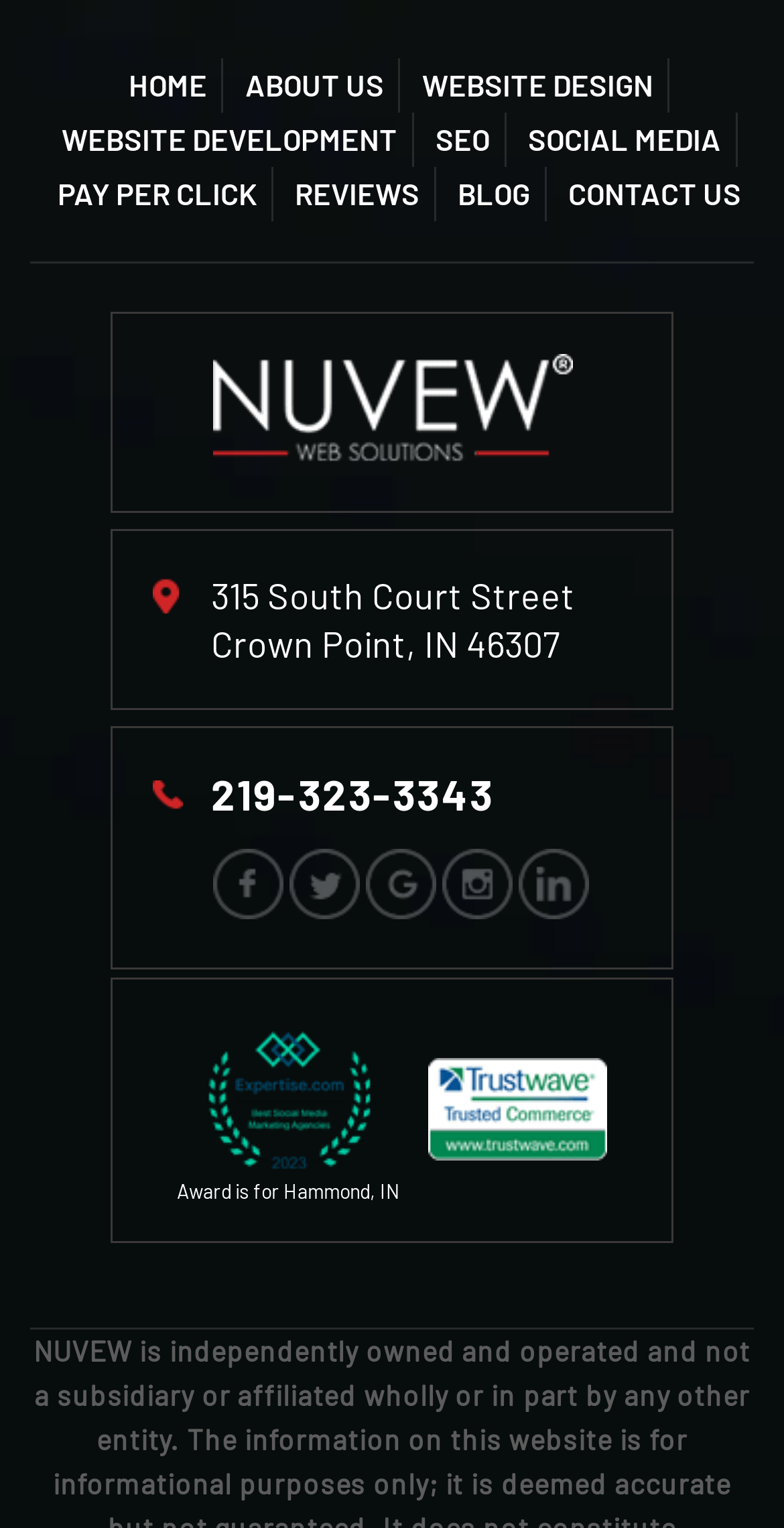Identify the bounding box coordinates for the element you need to click to achieve the following task: "check CONTACT US". The coordinates must be four float values ranging from 0 to 1, formatted as [left, top, right, bottom].

[0.706, 0.109, 0.945, 0.145]